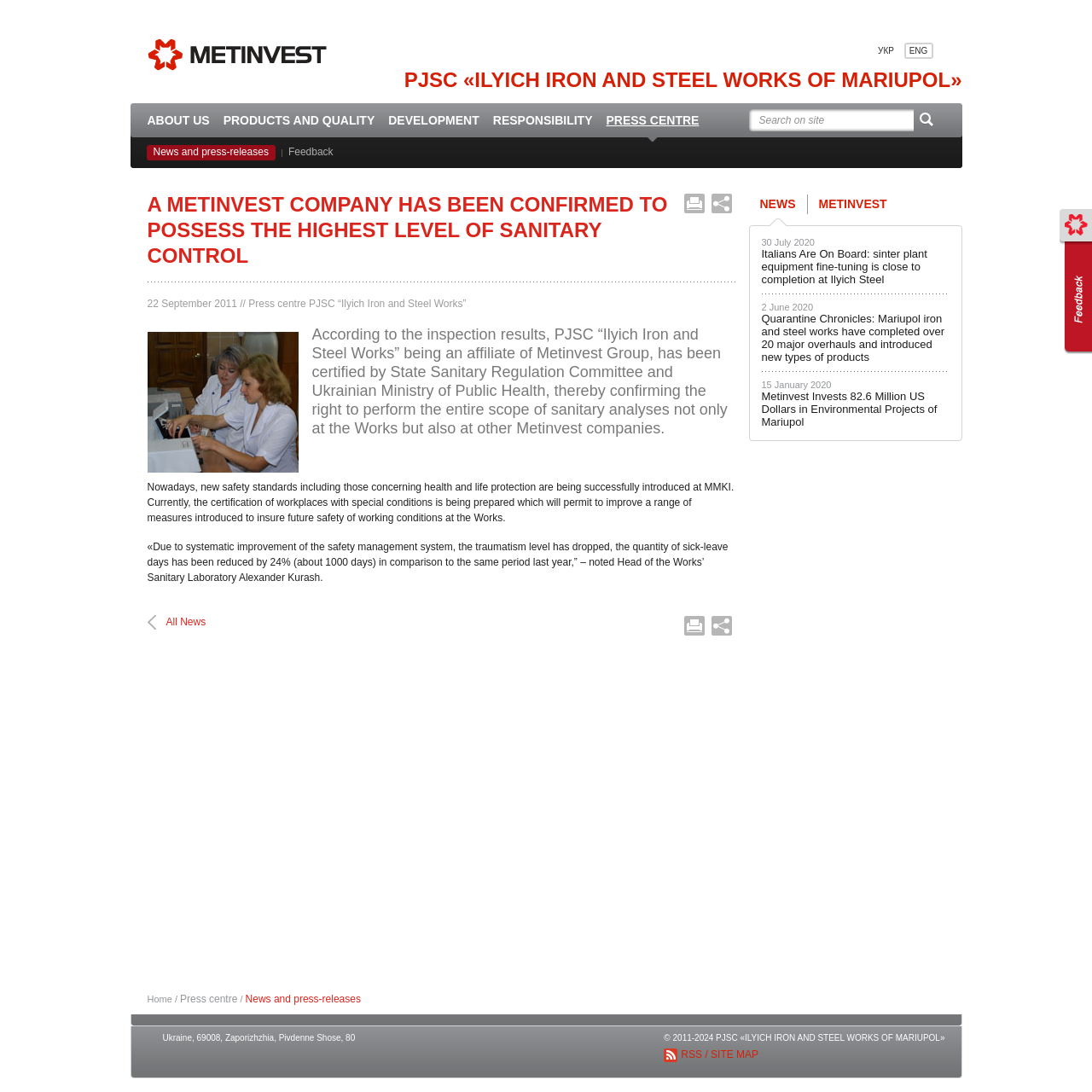Find the bounding box coordinates for the HTML element described in this sentence: "News and press-releases". Provide the coordinates as four float numbers between 0 and 1, in the format [left, top, right, bottom].

[0.134, 0.125, 0.252, 0.153]